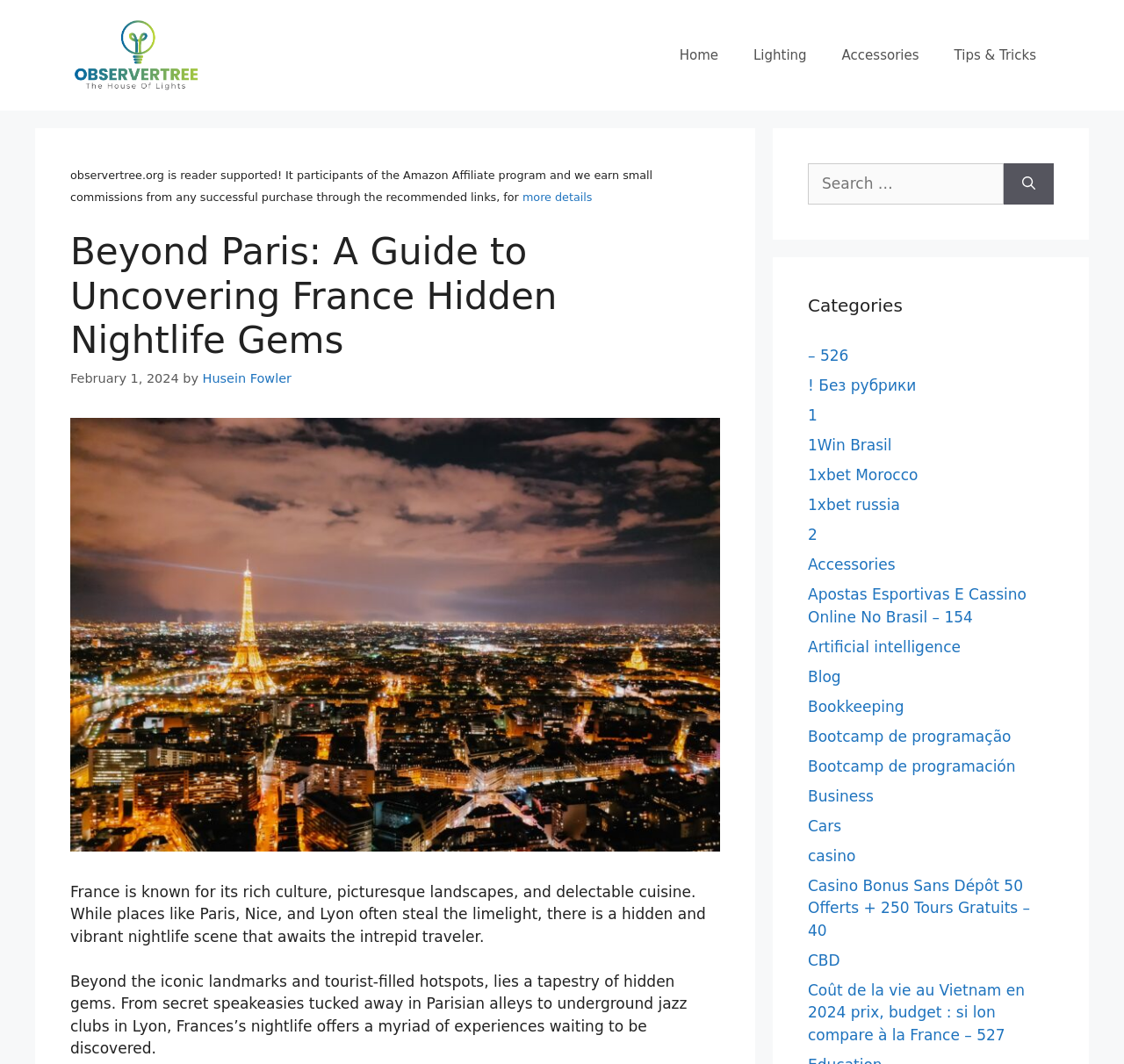Answer the following in one word or a short phrase: 
What is the name of the author?

Husein Fowler